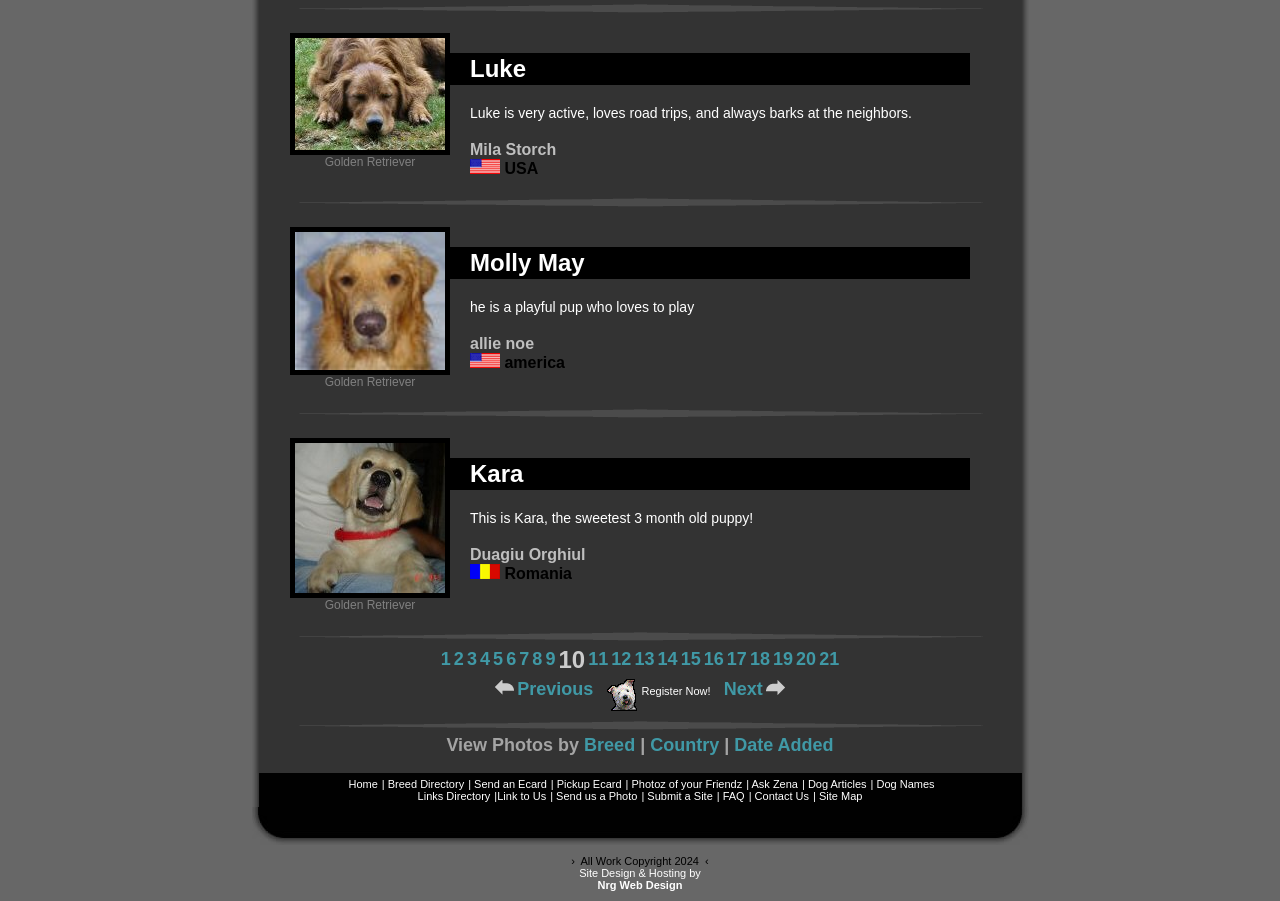Provide the bounding box coordinates of the section that needs to be clicked to accomplish the following instruction: "Go to home page."

[0.272, 0.863, 0.295, 0.877]